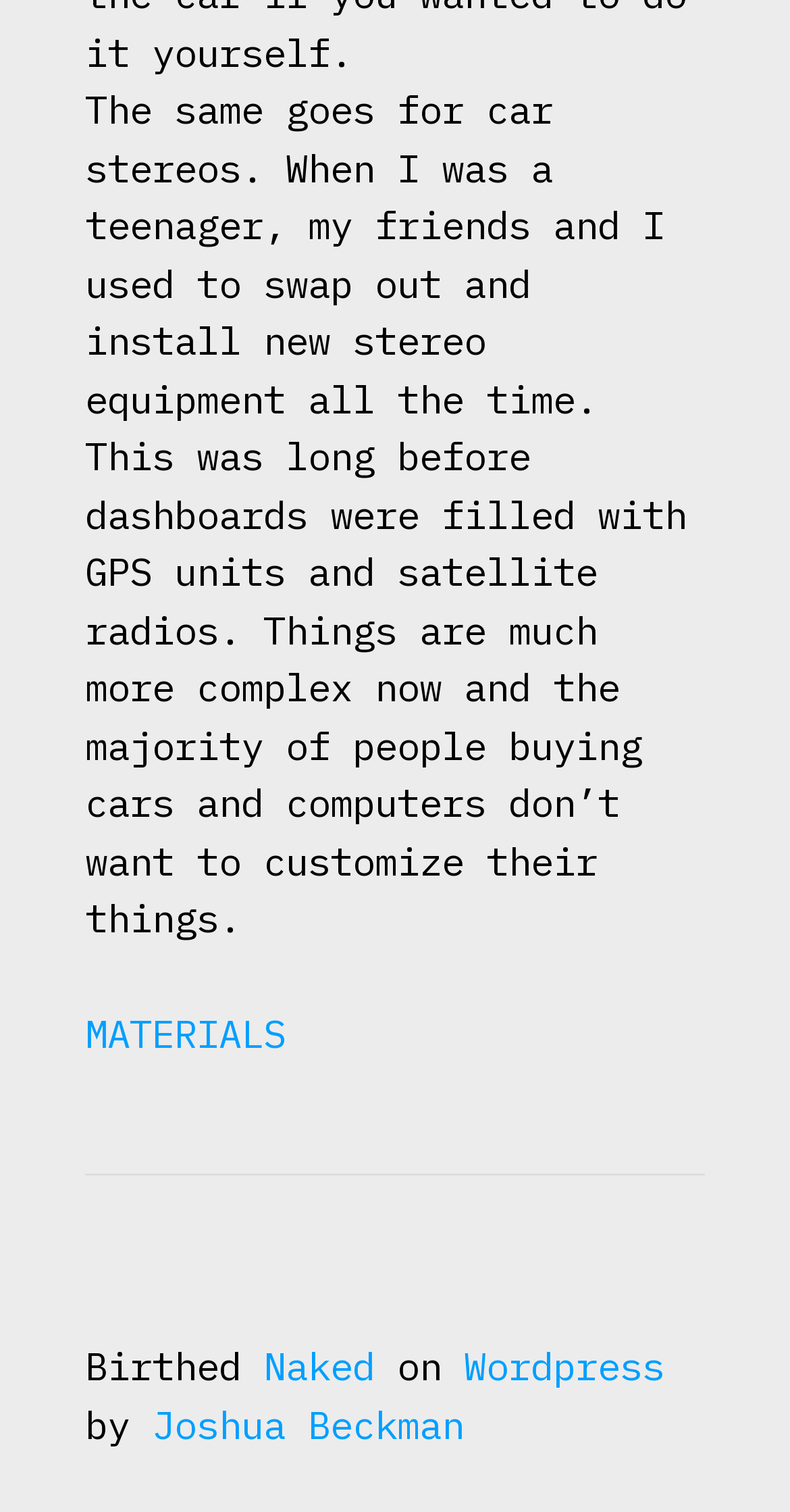Using the webpage screenshot and the element description Joshua Beckman, determine the bounding box coordinates. Specify the coordinates in the format (top-left x, top-left y, bottom-right x, bottom-right y) with values ranging from 0 to 1.

[0.192, 0.926, 0.587, 0.958]